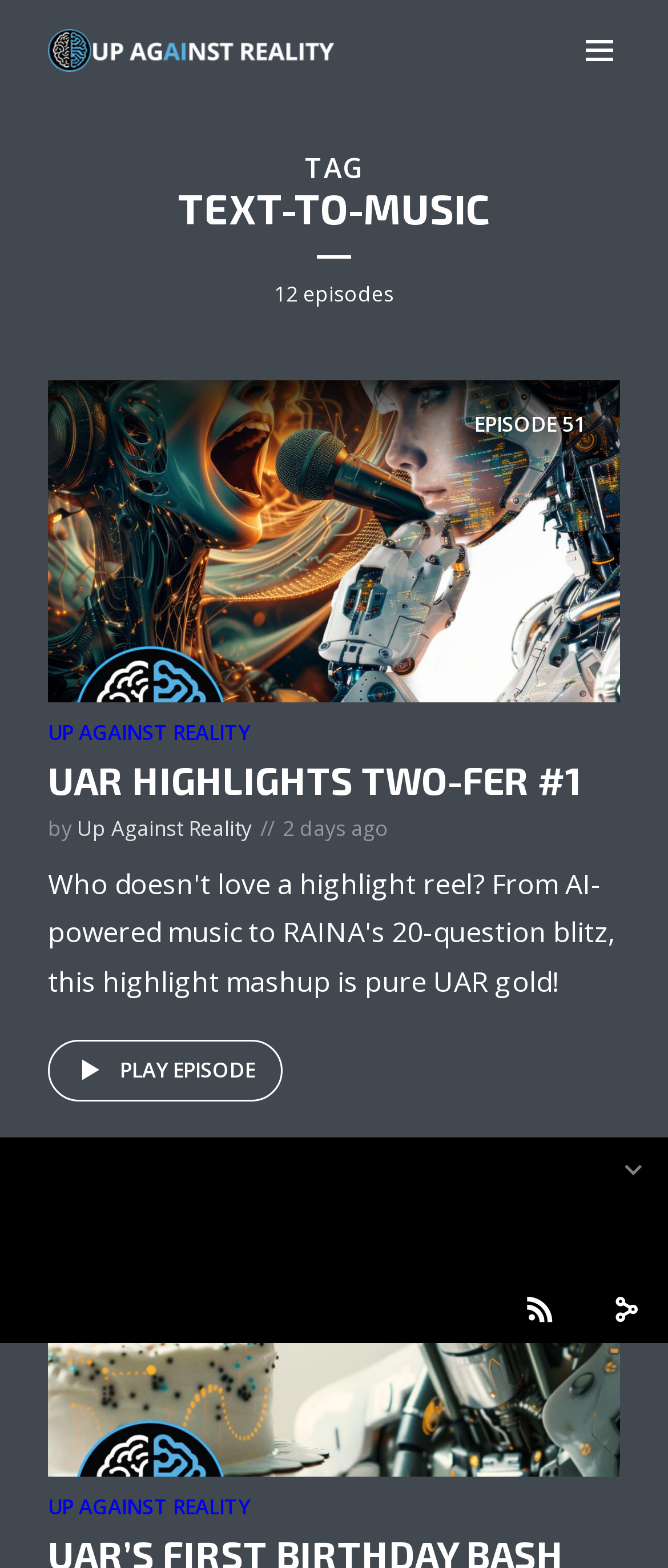Please identify the bounding box coordinates for the region that you need to click to follow this instruction: "play episode 51".

[0.072, 0.664, 0.423, 0.703]